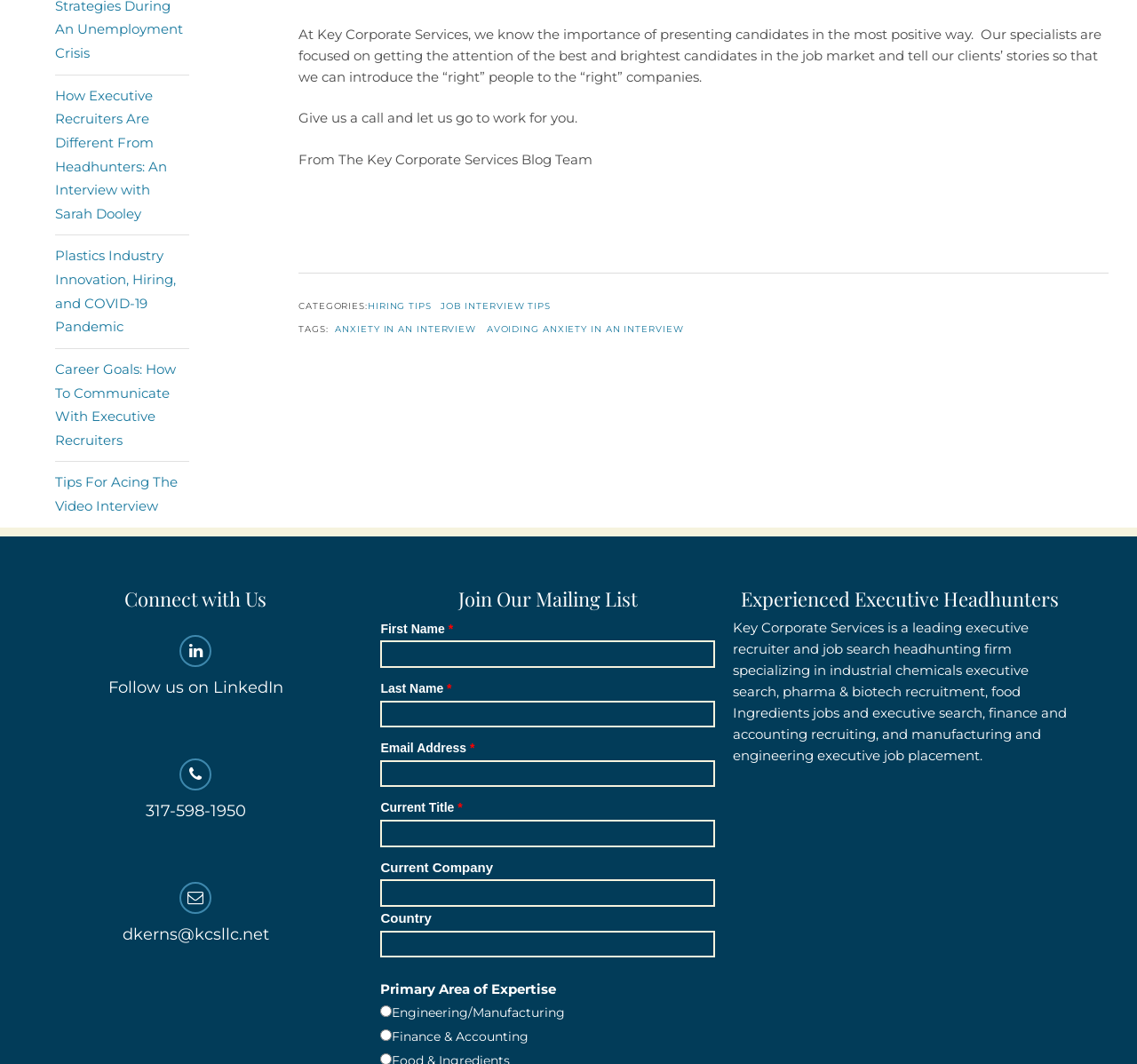Determine the bounding box coordinates for the area that needs to be clicked to fulfill this task: "Follow us on LinkedIn". The coordinates must be given as four float numbers between 0 and 1, i.e., [left, top, right, bottom].

[0.025, 0.597, 0.319, 0.657]